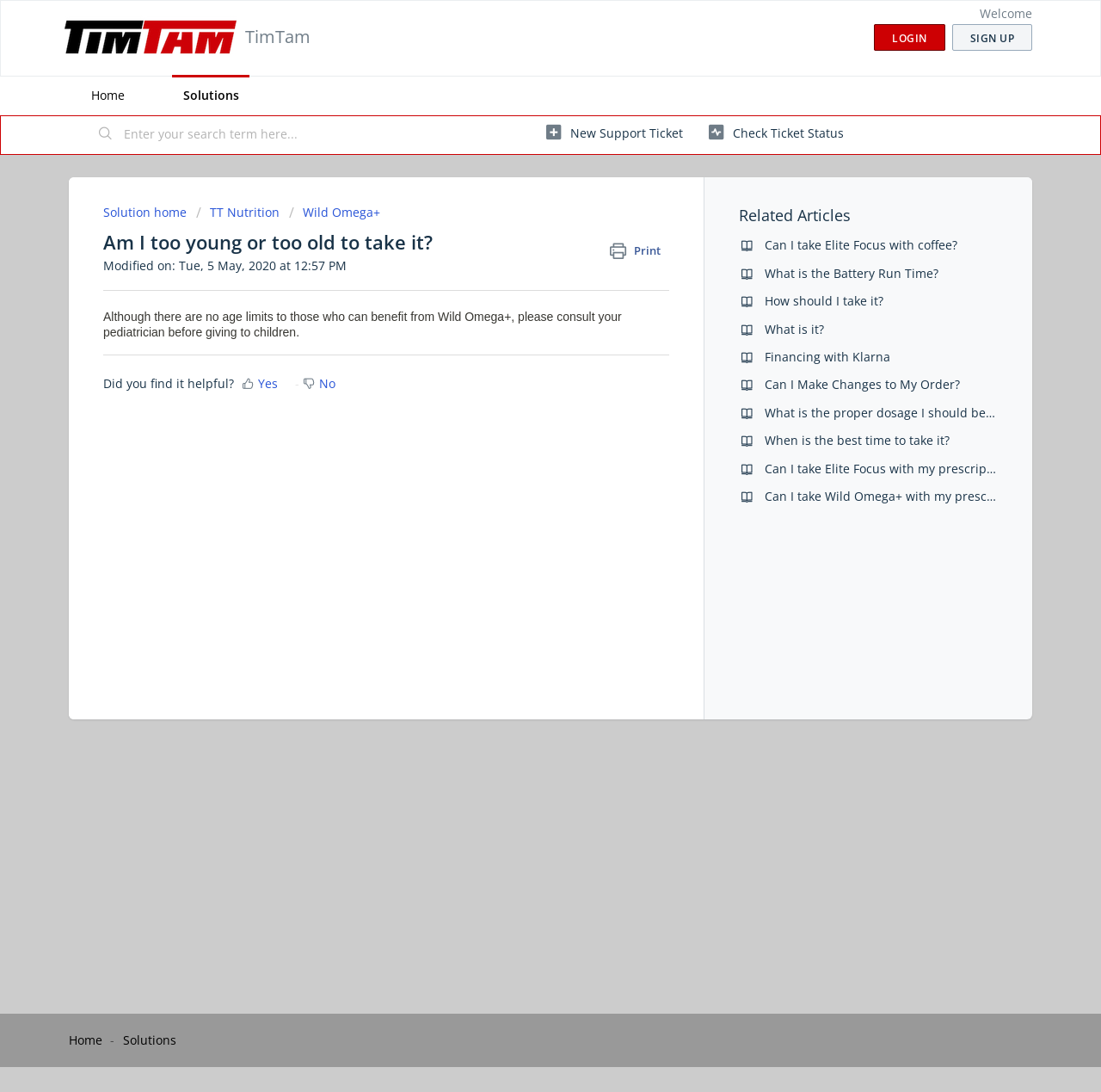Find the bounding box coordinates for the element that must be clicked to complete the instruction: "Open a new support ticket". The coordinates should be four float numbers between 0 and 1, indicated as [left, top, right, bottom].

[0.496, 0.108, 0.62, 0.136]